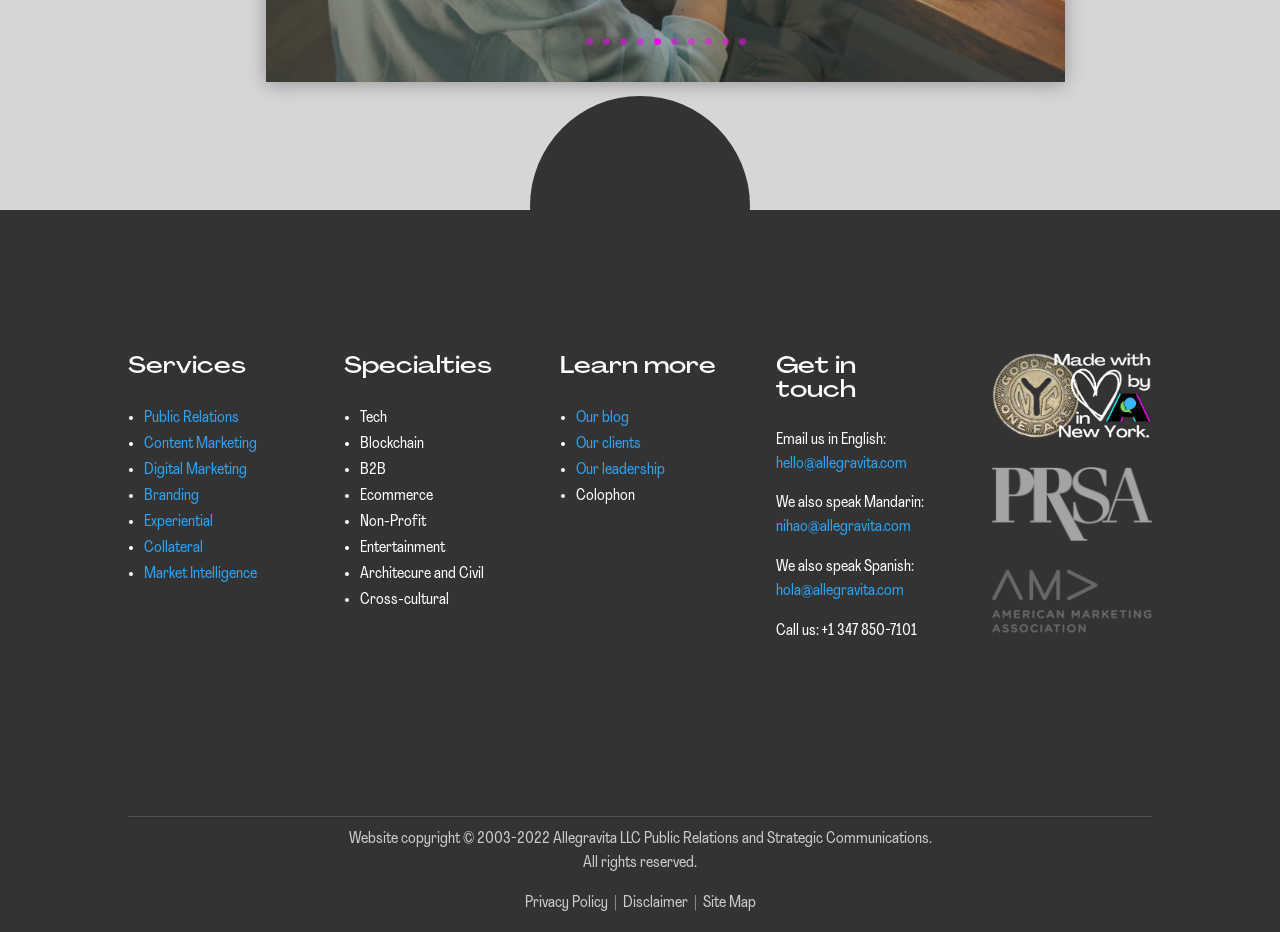Given the description "Market Intelligence", determine the bounding box of the corresponding UI element.

[0.112, 0.607, 0.201, 0.624]